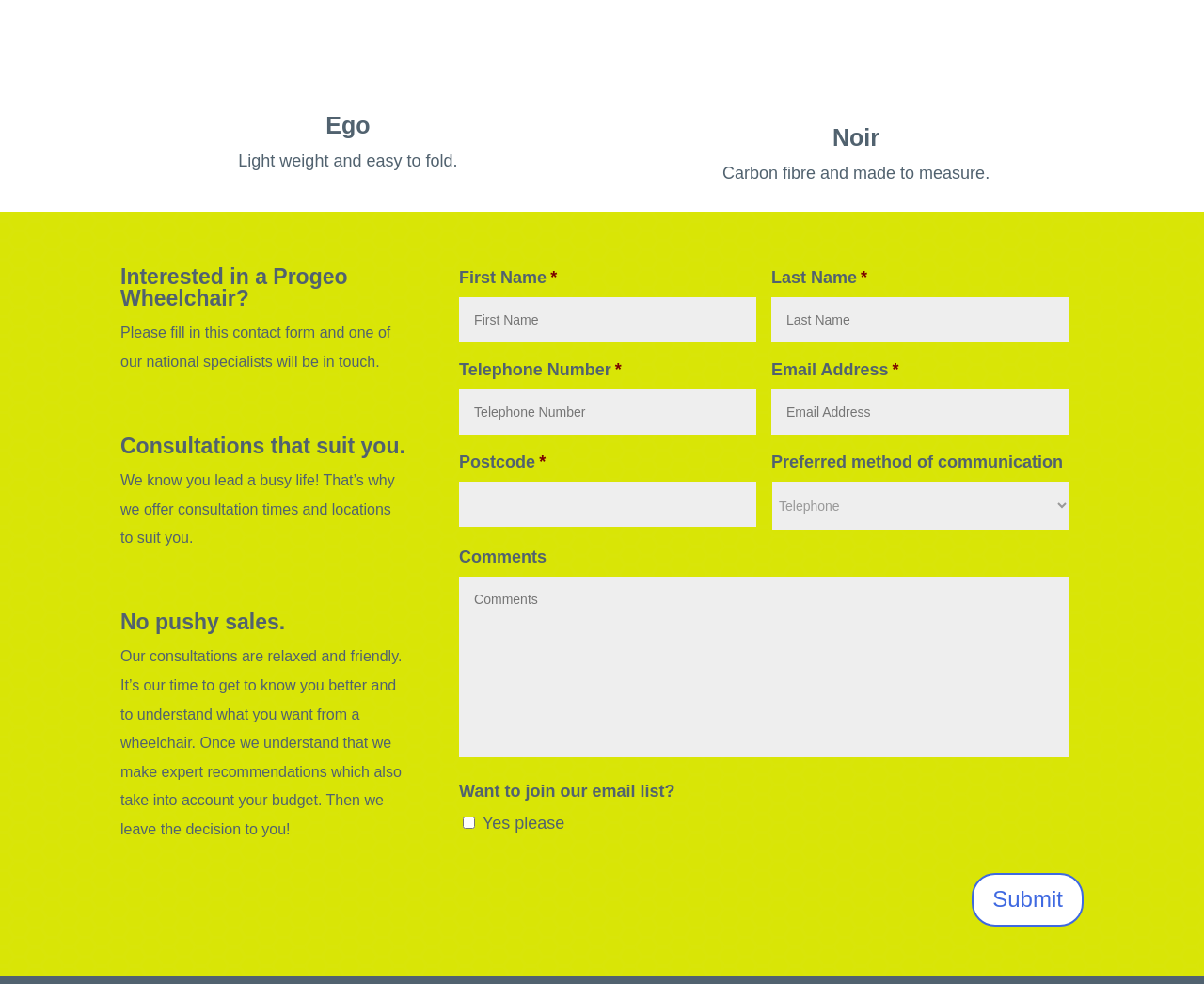Answer the question with a single word or phrase: 
What is the purpose of the contact form?

To get in touch with a national specialist